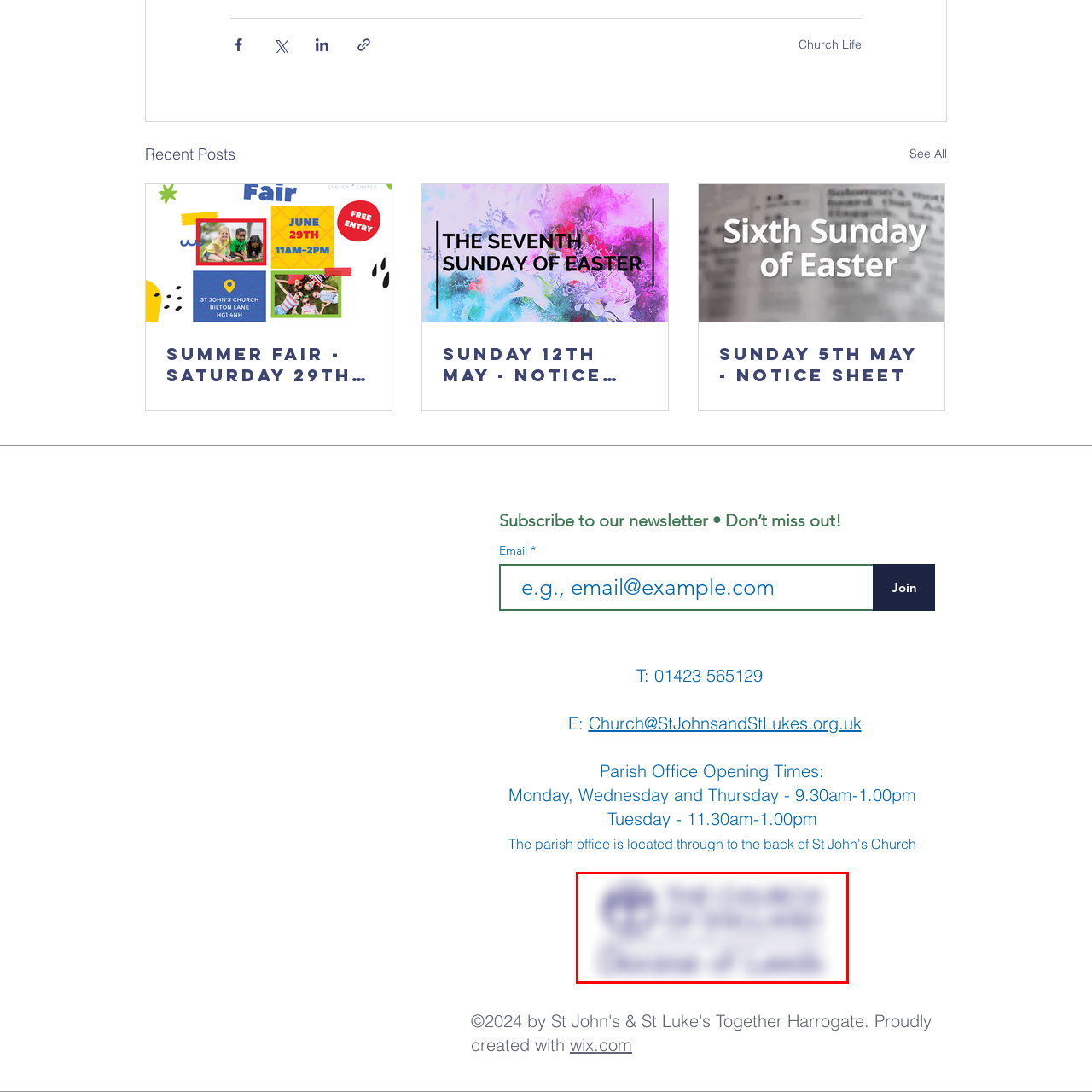Offer a meticulous description of everything depicted in the red-enclosed portion of the image.

This image features the logo of the Diocese of Leeds, which is part of the Church of England. The logo prominently displays the words "The Church of England" along with "Diocese of Leeds." The design incorporates an emblematic representation, likely symbolizing the diocese's values and community. The logo's color palette and typography reflect a sense of tradition and spirituality, aligning with the diocese's mission to serve its community and uphold its religious teachings.